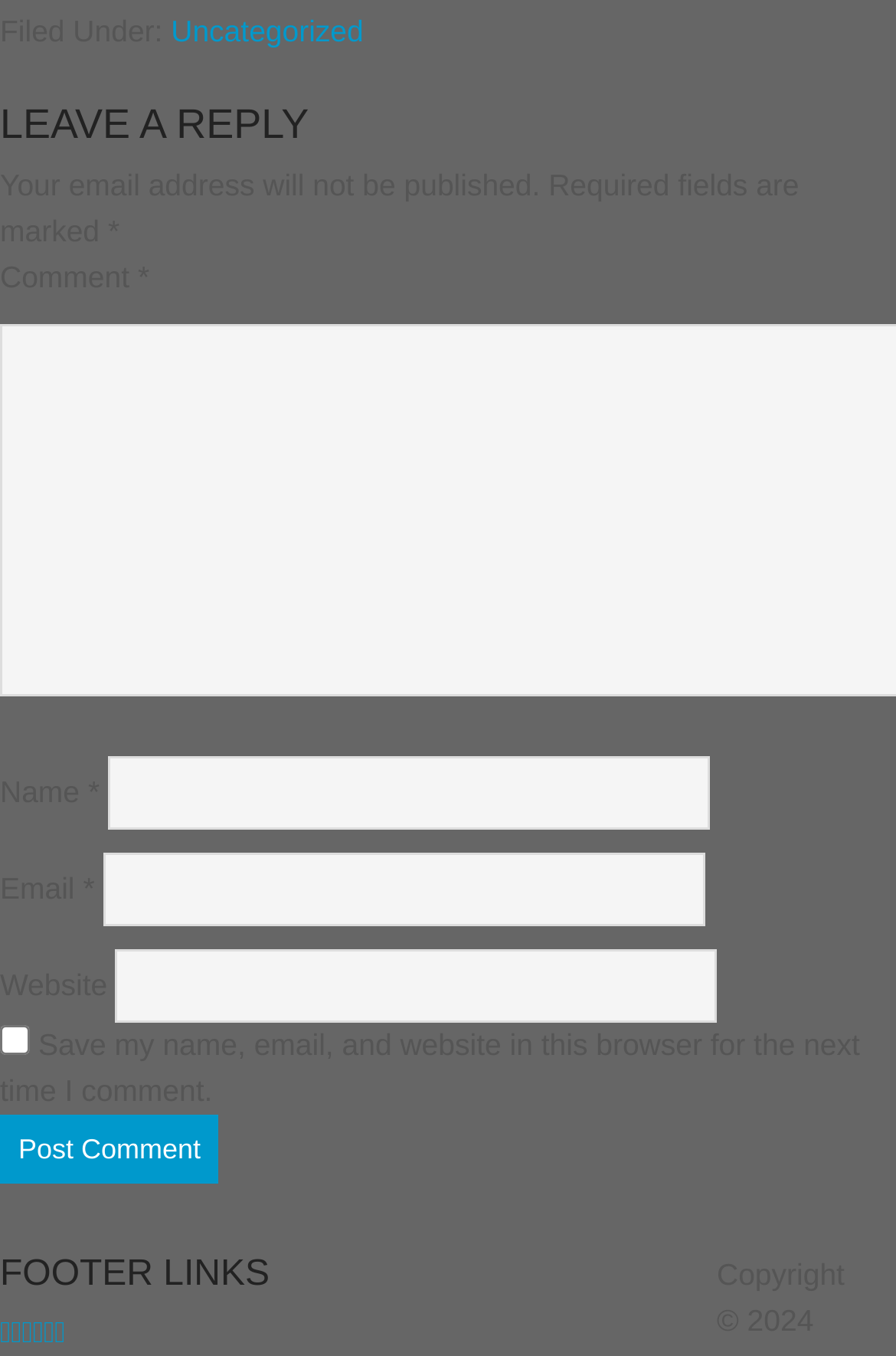How many text fields are available for commenting?
Please use the image to provide a one-word or short phrase answer.

Three